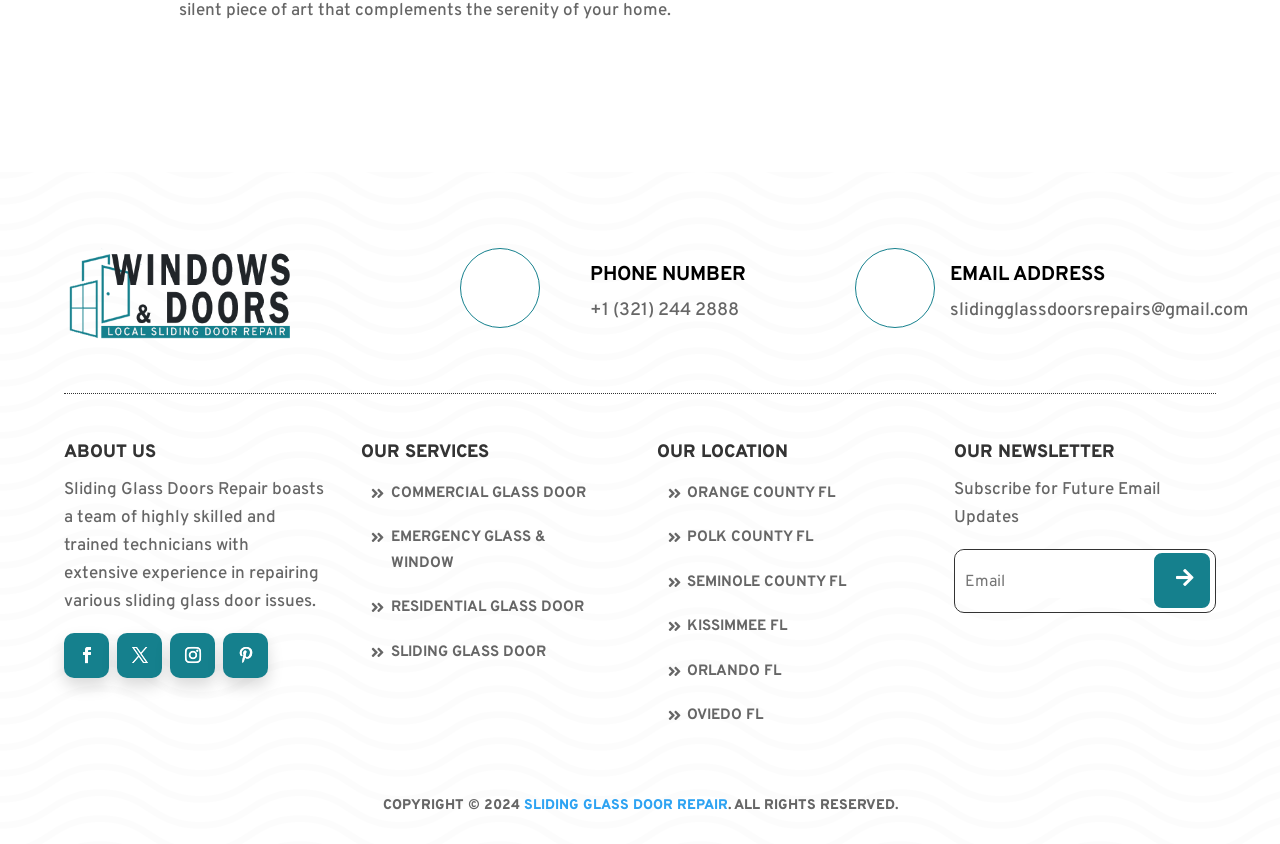Locate the bounding box coordinates of the clickable element to fulfill the following instruction: "View commercial glass door services". Provide the coordinates as four float numbers between 0 and 1 in the format [left, top, right, bottom].

[0.282, 0.564, 0.466, 0.605]